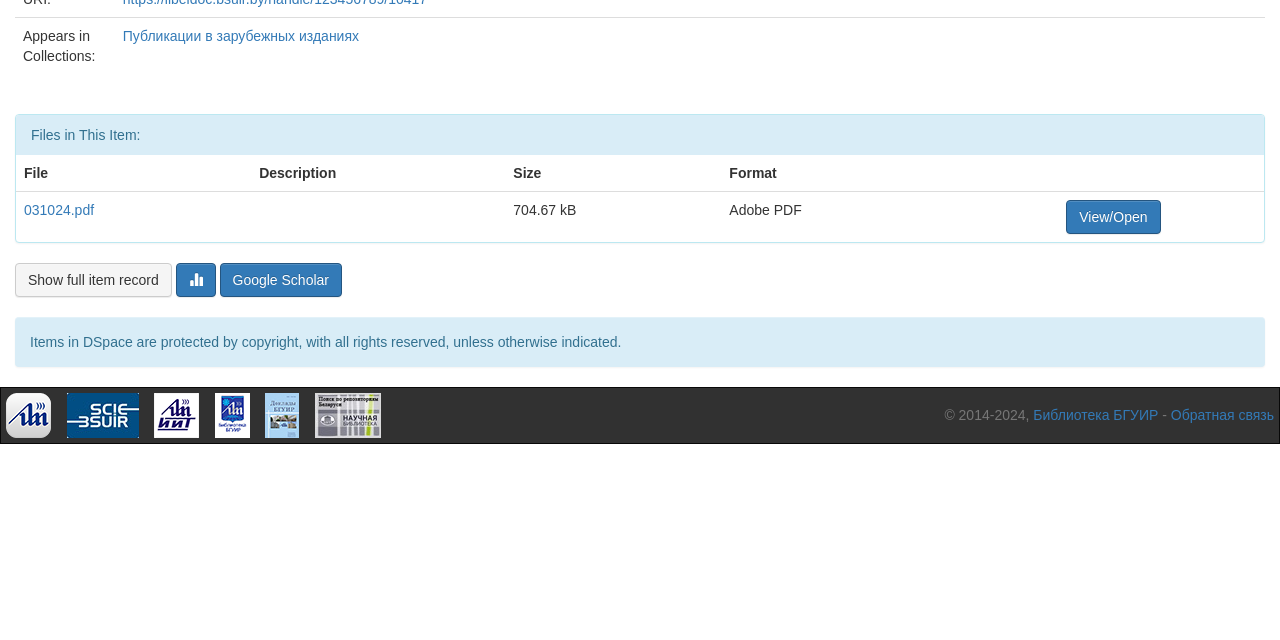Please locate the UI element described by "View/Open" and provide its bounding box coordinates.

[0.833, 0.312, 0.907, 0.366]